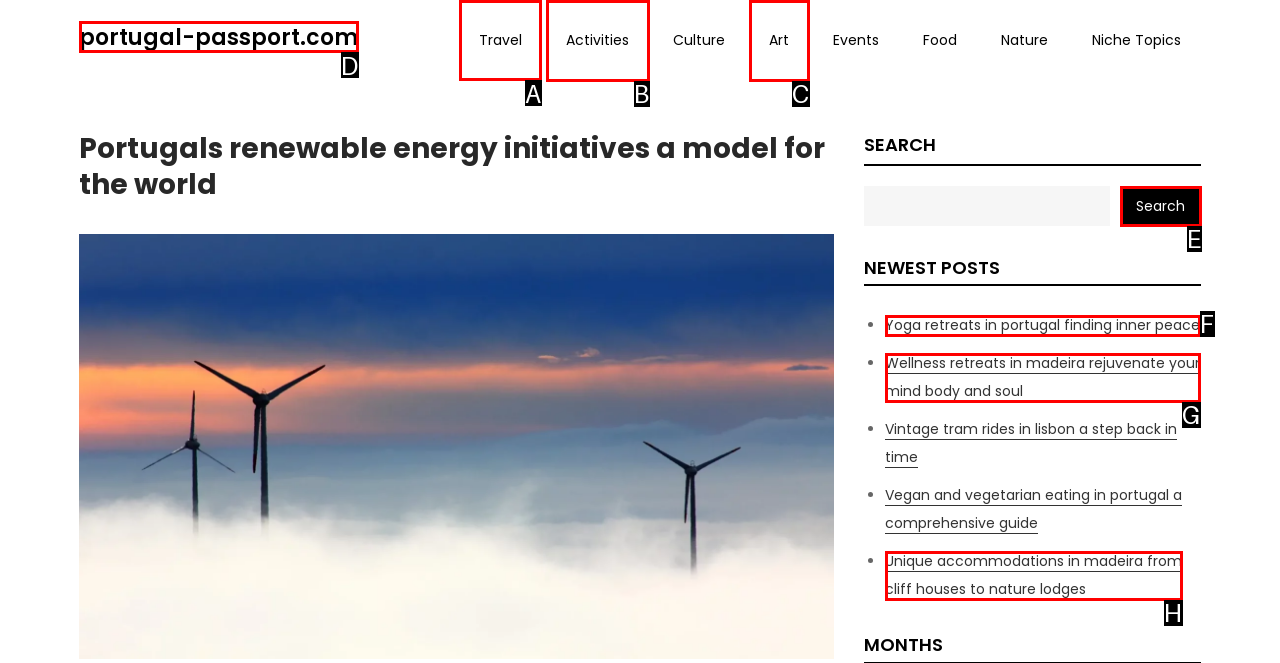Tell me which option I should click to complete the following task: Click on the 'Travel' link
Answer with the option's letter from the given choices directly.

A